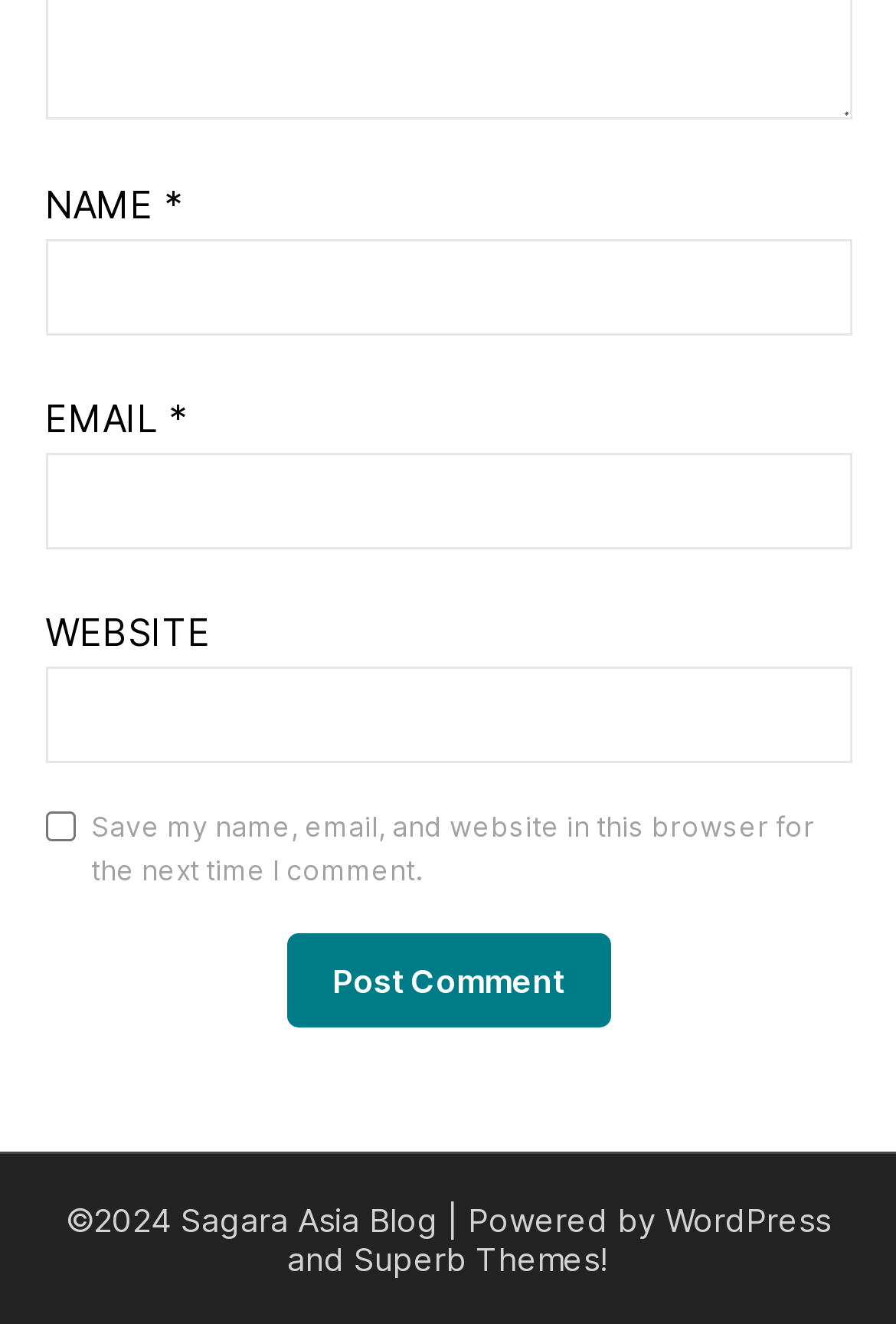Given the element description, predict the bounding box coordinates in the format (top-left x, top-left y, bottom-right x, bottom-right y), using floating point numbers between 0 and 1: Superb Themes!

[0.395, 0.936, 0.679, 0.965]